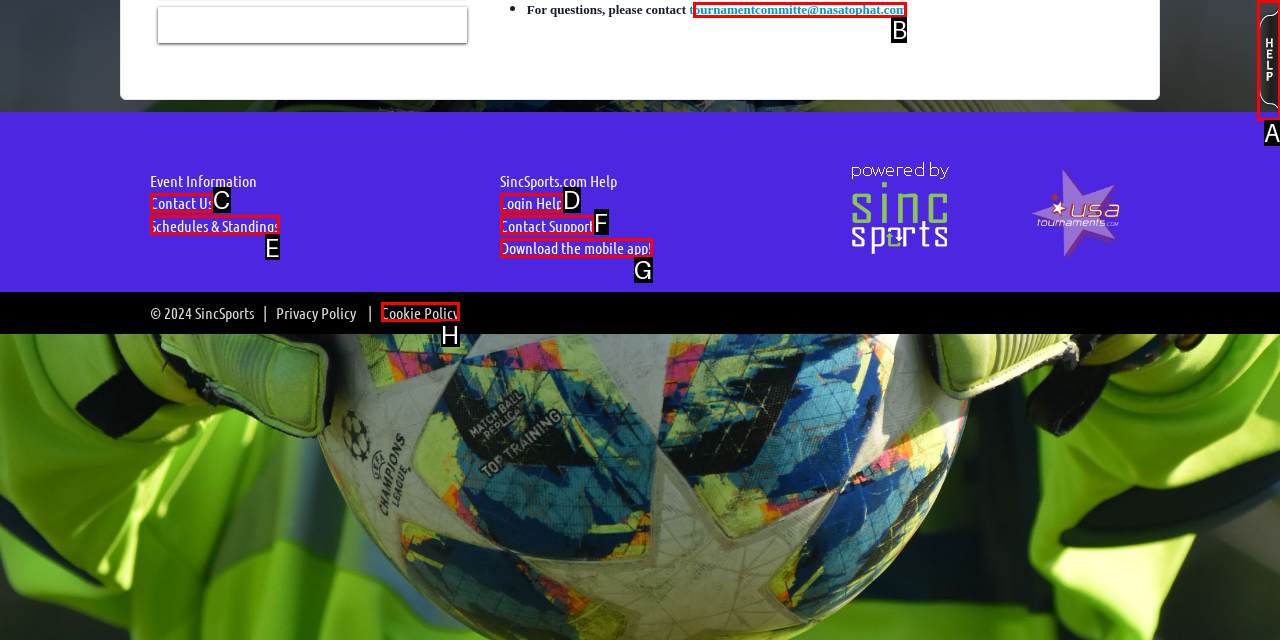From the description: Download the mobile app!, identify the option that best matches and reply with the letter of that option directly.

G